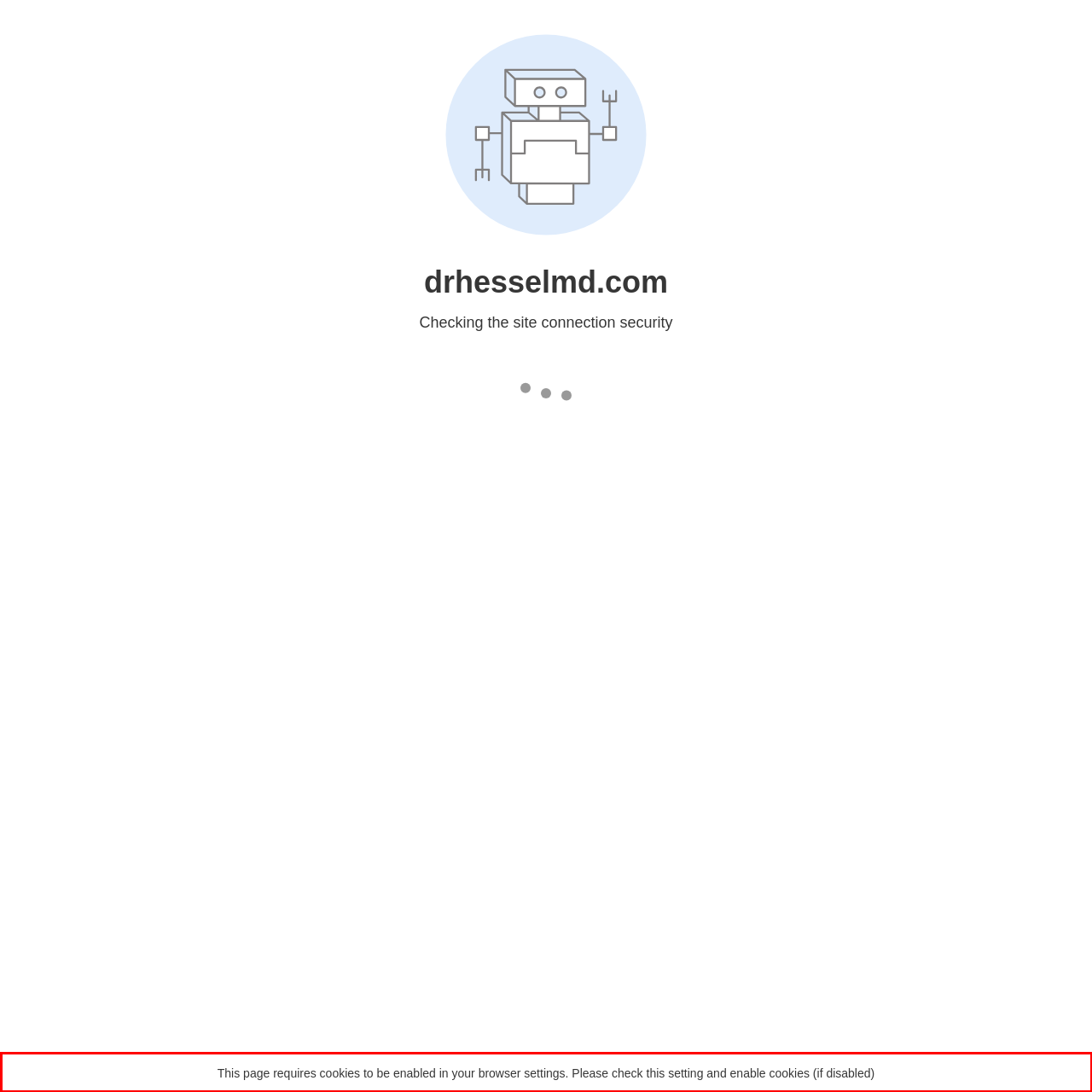Please examine the webpage screenshot containing a red bounding box and use OCR to recognize and output the text inside the red bounding box.

This page requires cookies to be enabled in your browser settings. Please check this setting and enable cookies (if disabled)